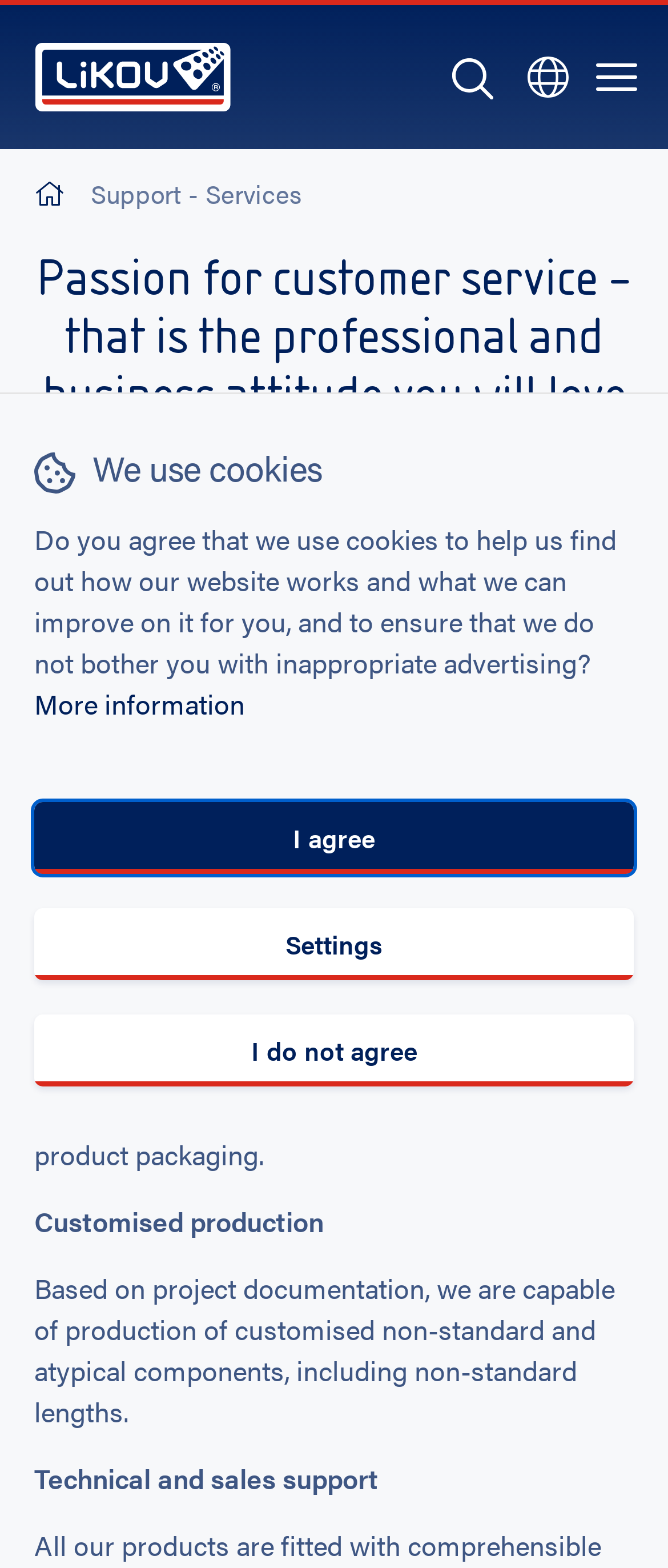What is the company's goal for using cookies?
Please provide a single word or phrase in response based on the screenshot.

Improve website and advertising